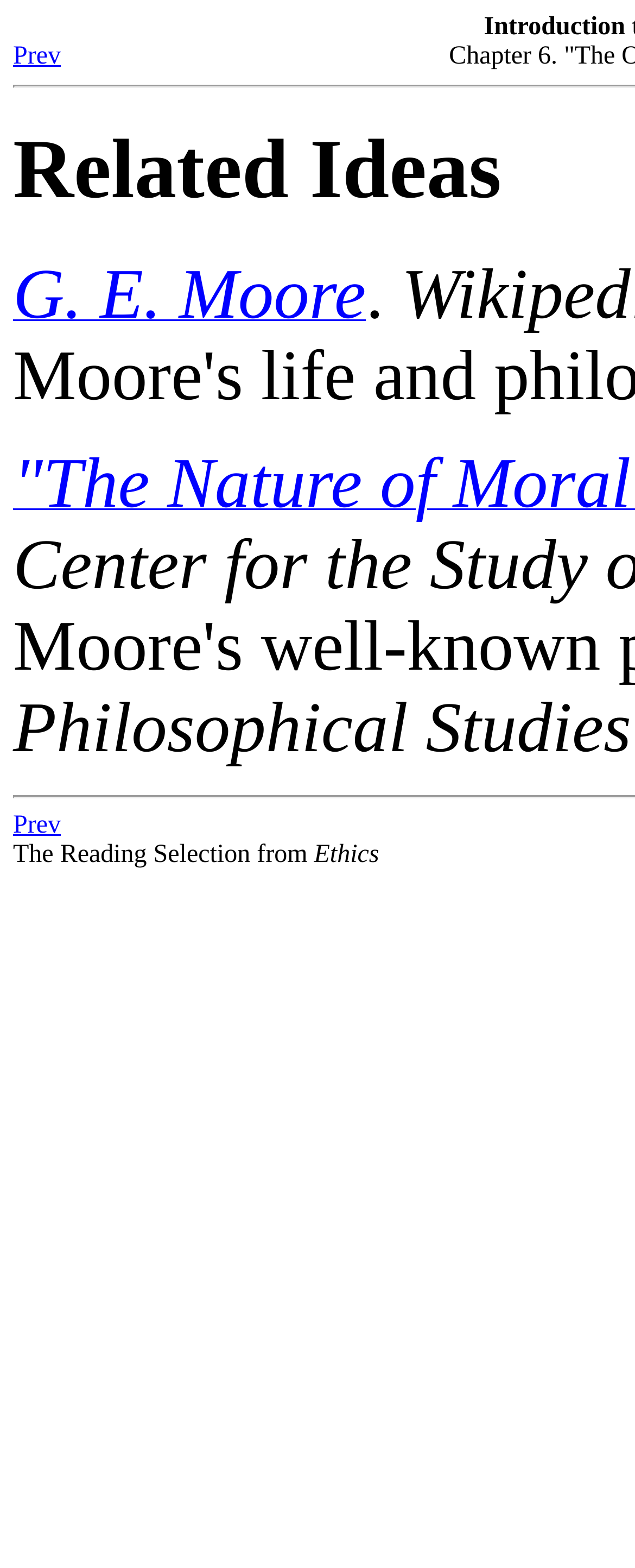Generate a comprehensive description of the contents of the webpage.

The webpage is titled "Related Ideas" and appears to be a resource page for philosophical studies. At the top left, there is a "Prev" button, which is a link that can be accessed using the shortcut key Alt+P. 

Below the "Prev" button, there is a link to "G. E. Moore", a prominent philosopher. 

To the right of the "G. E. Moore" link, there is a heading titled "Philosophical Studies". 

Under the "Philosophical Studies" heading, there are two grid cells. The first grid cell contains another "Prev" button, identical to the one at the top left. The second grid cell is labeled "The Reading Selection from Ethics", which suggests that the webpage may be related to a specific course or study material.